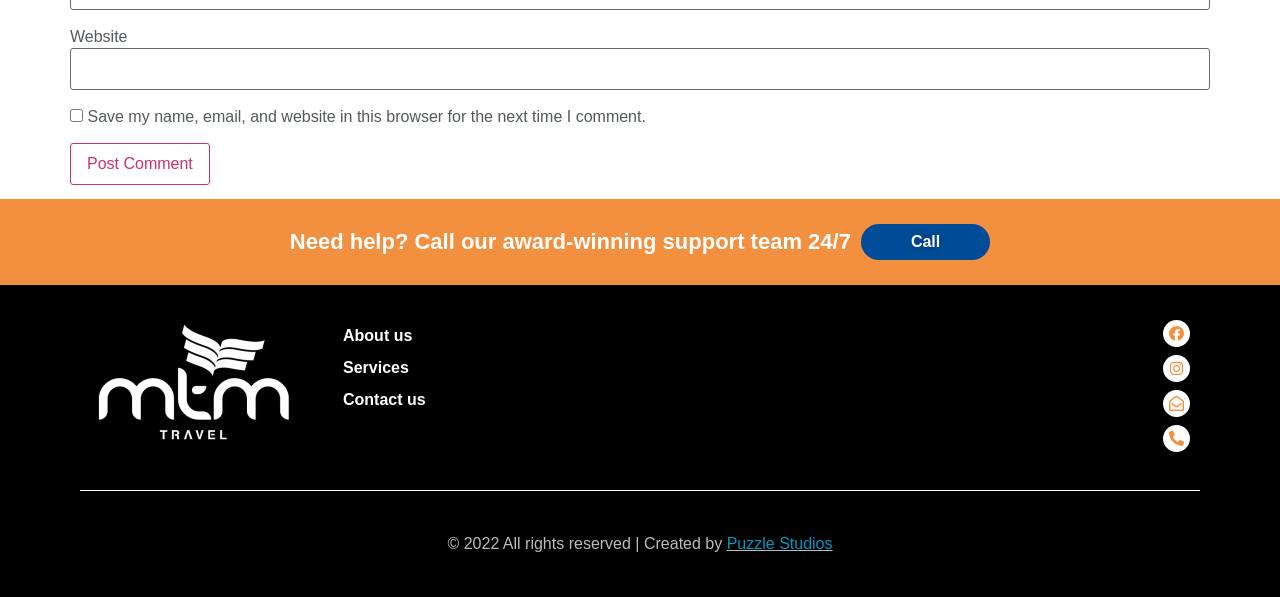Examine the image and give a thorough answer to the following question:
How many social media links are there?

I counted the social media links at the bottom of the page, and I found three: Facebook, Envelope-open, and Phone-alt.